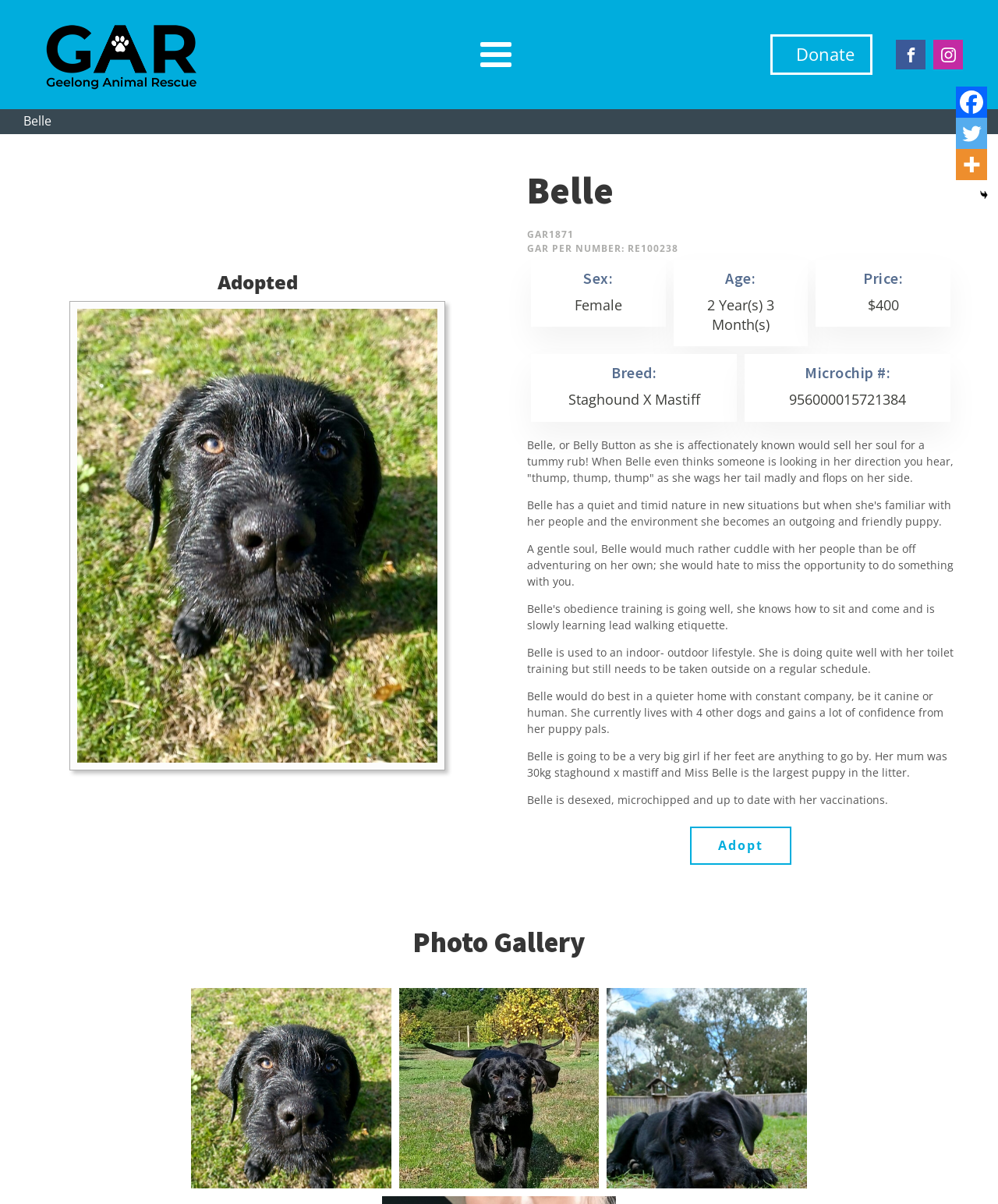Create a detailed narrative describing the layout and content of the webpage.

This webpage is about a dog named Belle, who is available for adoption through Geelong Animal Rescue. At the top of the page, there are three social media links, including Facebook and Instagram, and a "Donate" button. Below these links, there is a large heading with Belle's name, followed by a smaller heading indicating that she has been adopted.

The main content of the page is divided into two sections. On the left side, there is a list of details about Belle, including her sex, age, breed, and price. Each of these details is presented as a heading followed by a brief description. Below this list, there is a series of paragraphs describing Belle's personality, habits, and needs.

On the right side of the page, there is a "Photo Gallery" section, which contains three links to images of Belle. Above this section, there is a large button labeled "Adopt". At the very bottom of the page, there are additional links to Facebook, Twitter, and "More", as well as a "Hide" button.

Throughout the page, there are several icons and graphics, including an arrow-left icon, a Facebook icon, and an Instagram icon. The overall layout of the page is clean and easy to navigate, with clear headings and concise text.